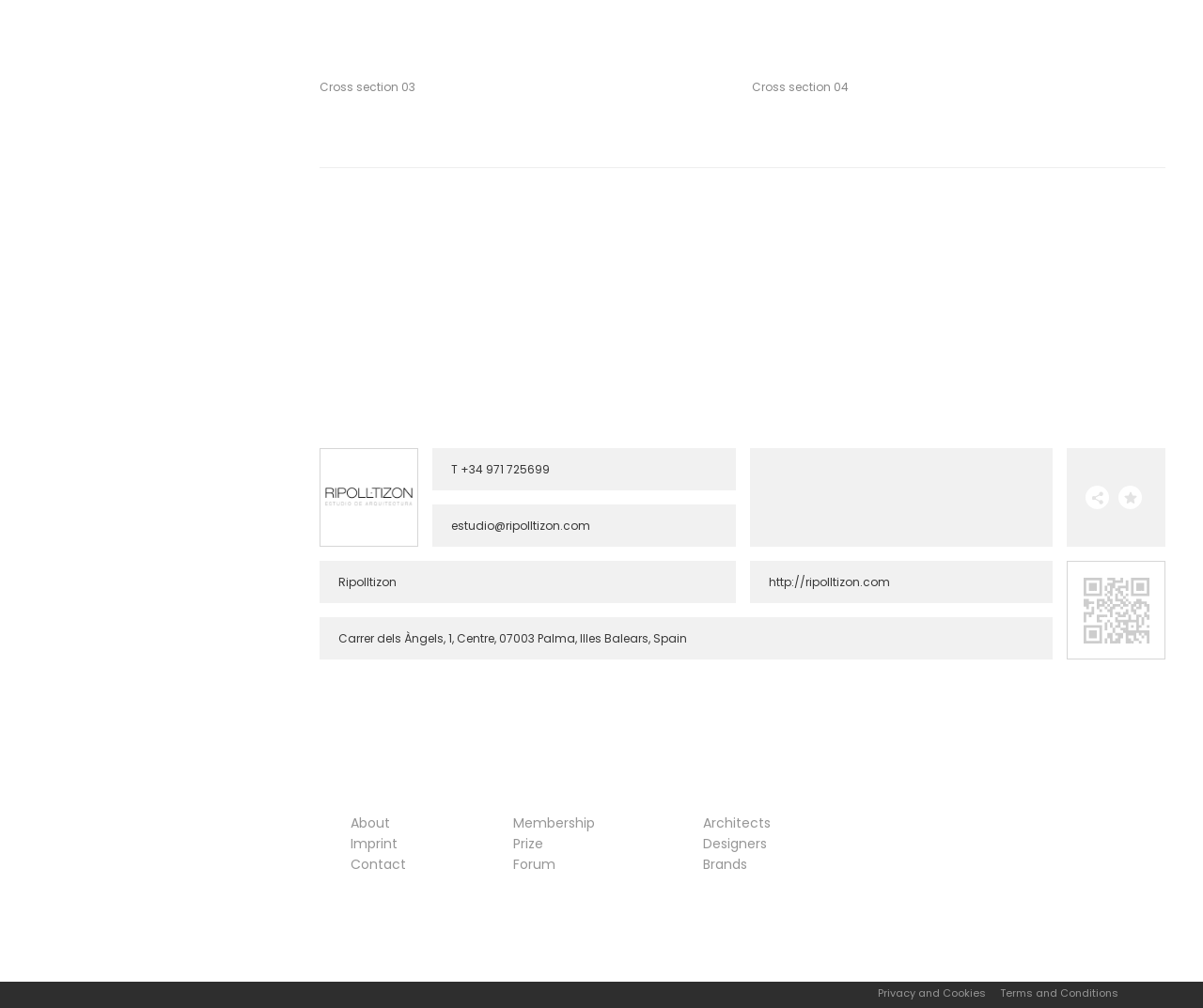Determine the bounding box of the UI element mentioned here: "Terms and Conditions". The coordinates must be in the format [left, top, right, bottom] with values ranging from 0 to 1.

[0.831, 0.978, 0.93, 0.993]